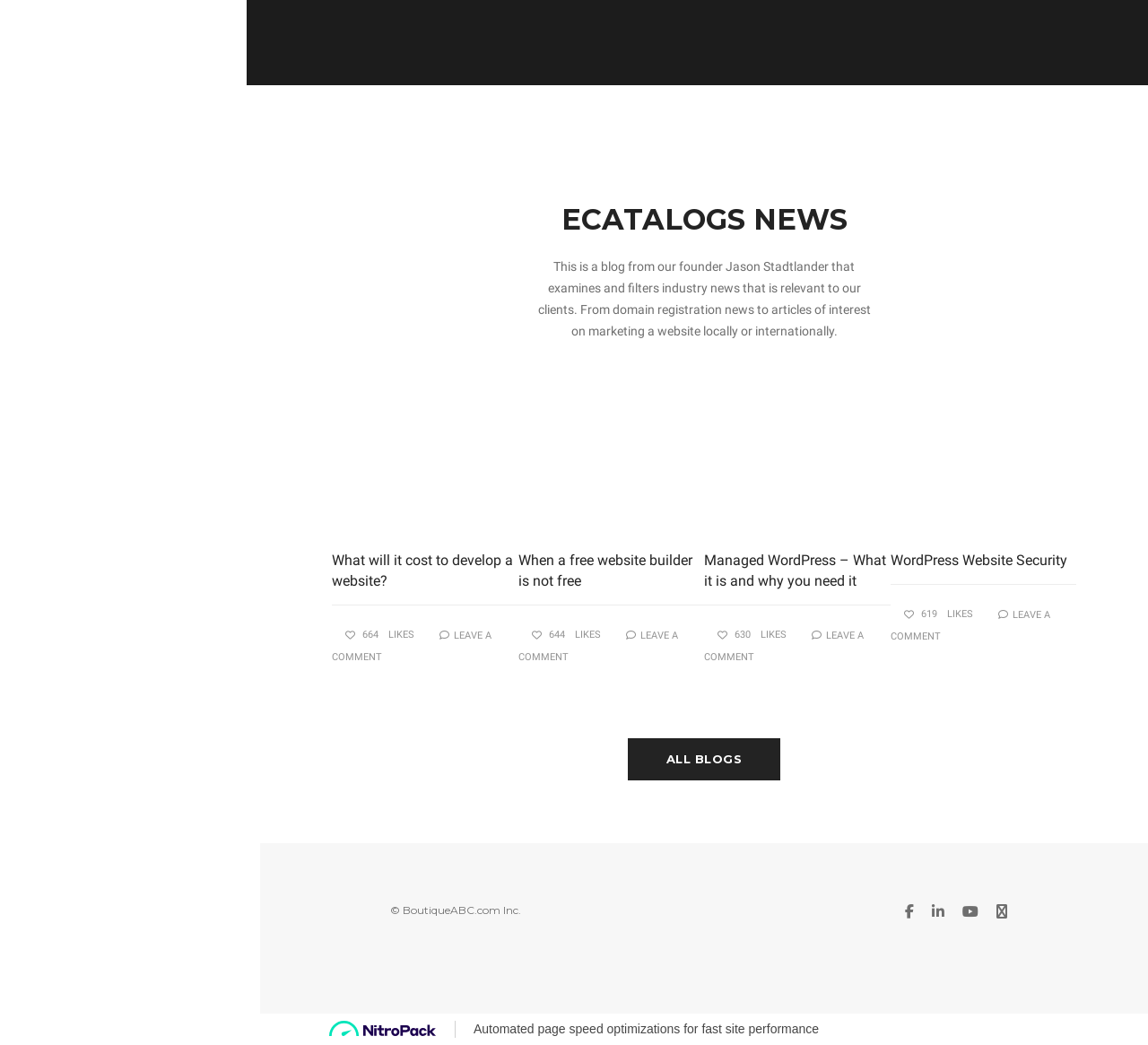Identify the bounding box coordinates for the element you need to click to achieve the following task: "Visit the BoutiqueABC.com website". The coordinates must be four float values ranging from 0 to 1, formatted as [left, top, right, bottom].

[0.521, 0.88, 0.706, 0.894]